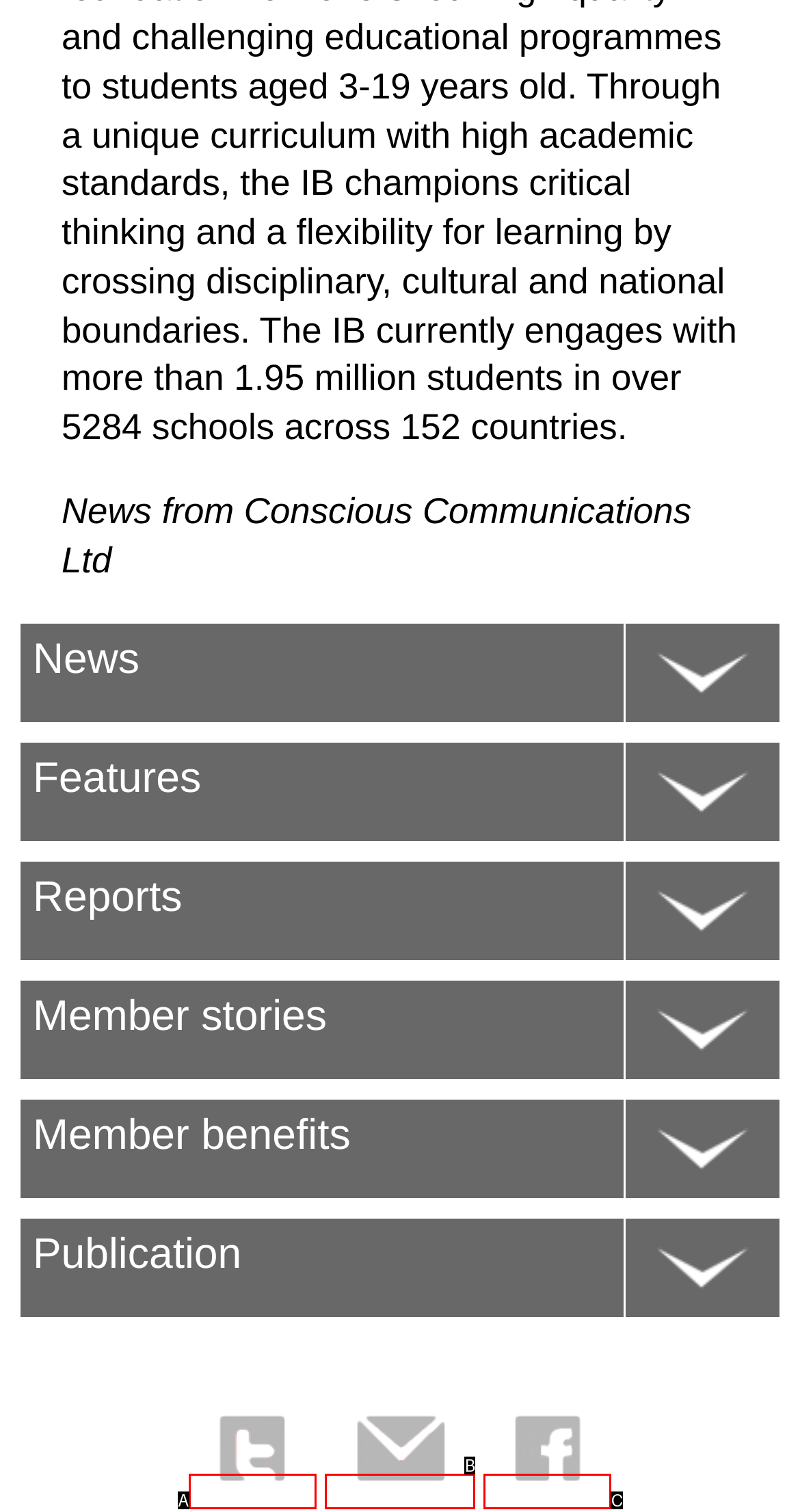Identify the option that corresponds to: Foundations
Respond with the corresponding letter from the choices provided.

None